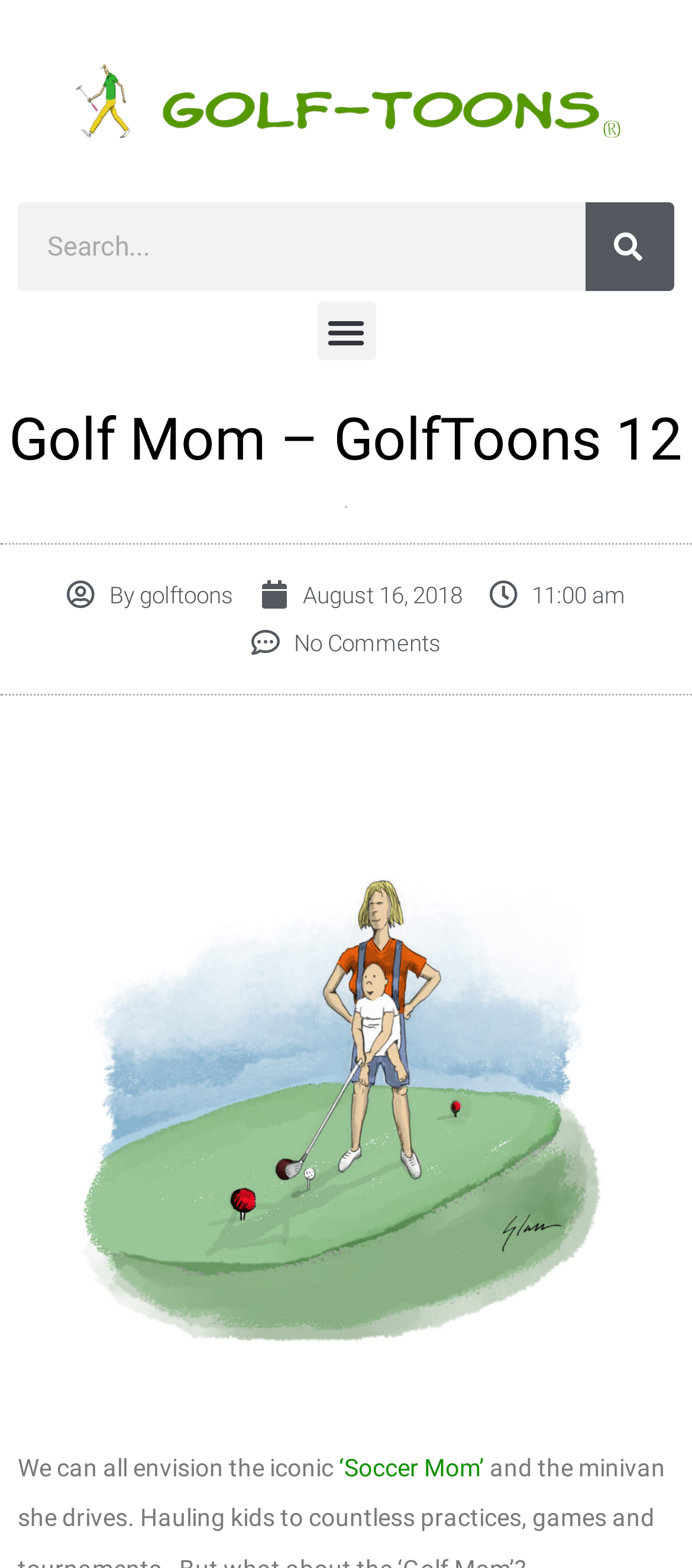Please specify the bounding box coordinates of the area that should be clicked to accomplish the following instruction: "click on 'logged in'". The coordinates should consist of four float numbers between 0 and 1, i.e., [left, top, right, bottom].

None